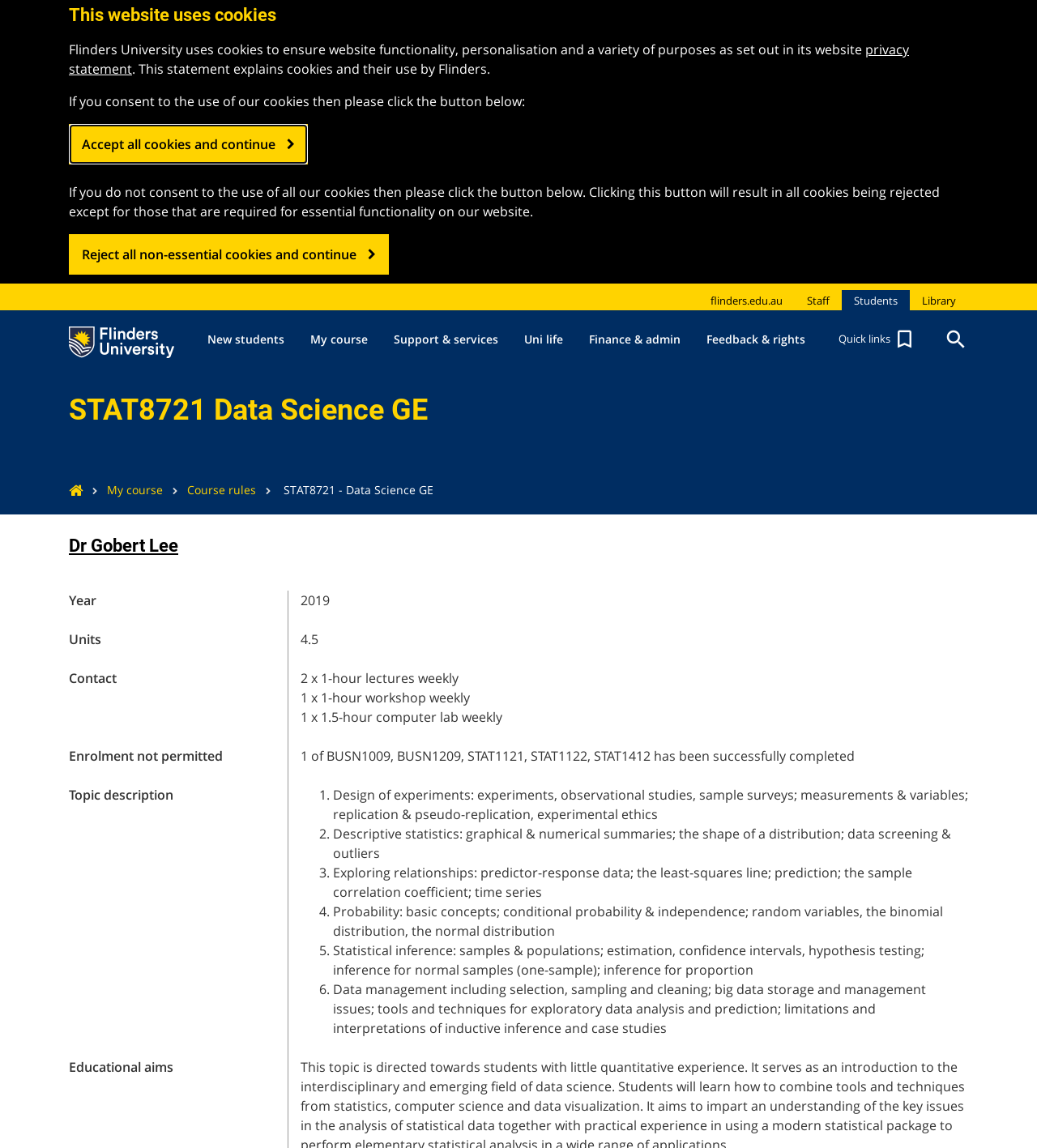What are the topics covered in the course?
Examine the image and provide an in-depth answer to the question.

I found the answer by looking at the 'Topic description' section of the webpage, which lists out the topics covered in the course, including design of experiments, descriptive statistics, exploring relationships, probability, statistical inference, and data management.